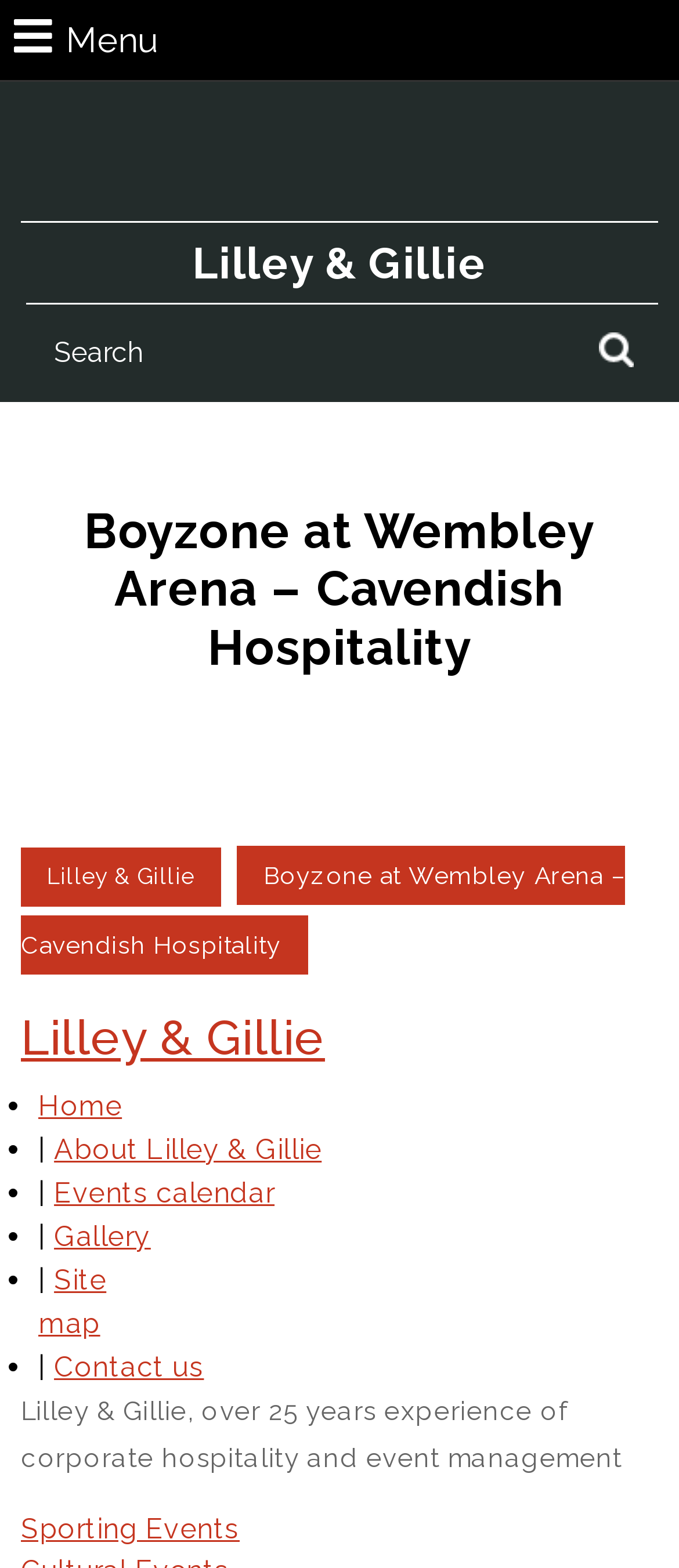Could you highlight the region that needs to be clicked to execute the instruction: "search for something"?

None